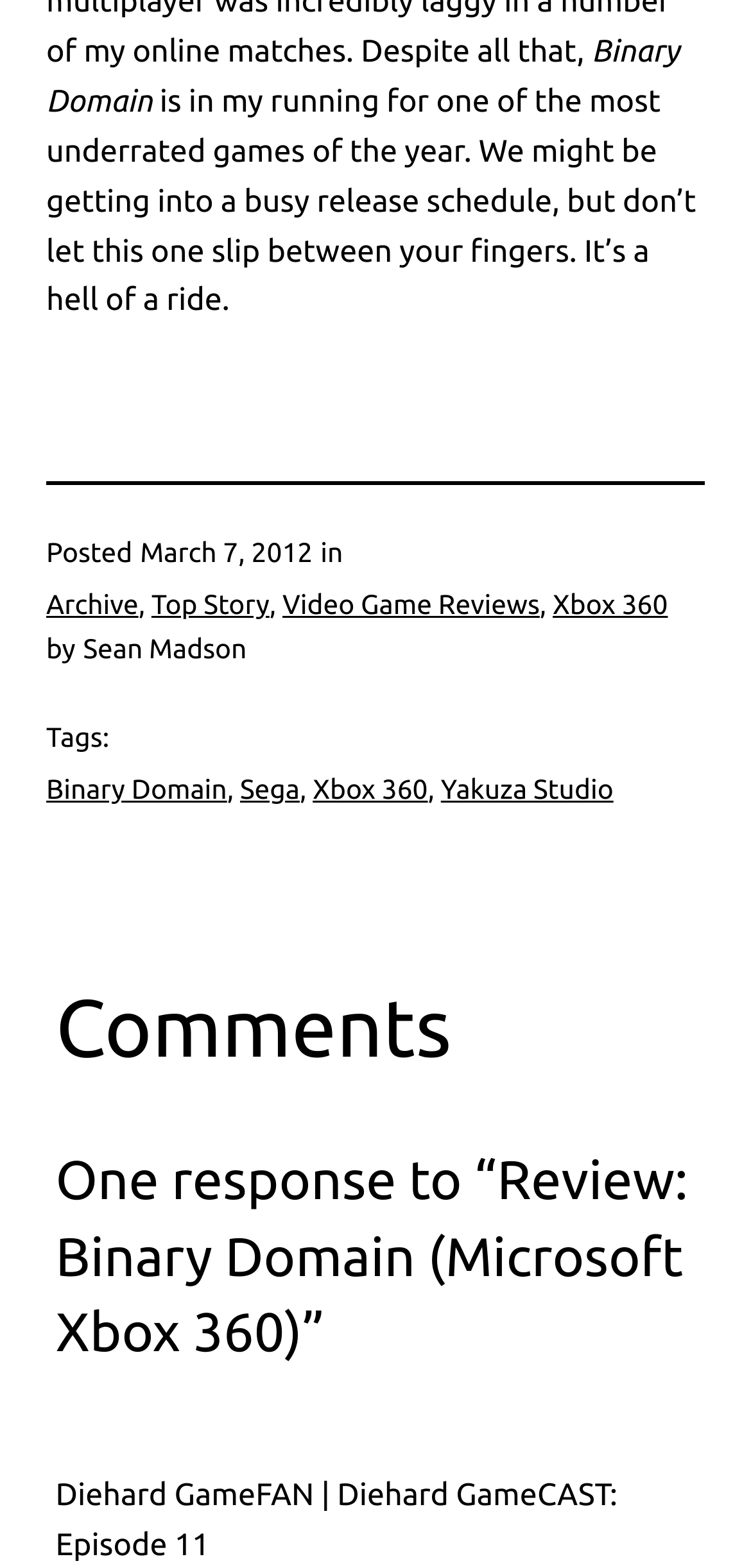Find and indicate the bounding box coordinates of the region you should select to follow the given instruction: "Read the review of Binary Domain".

[0.062, 0.054, 0.927, 0.203]